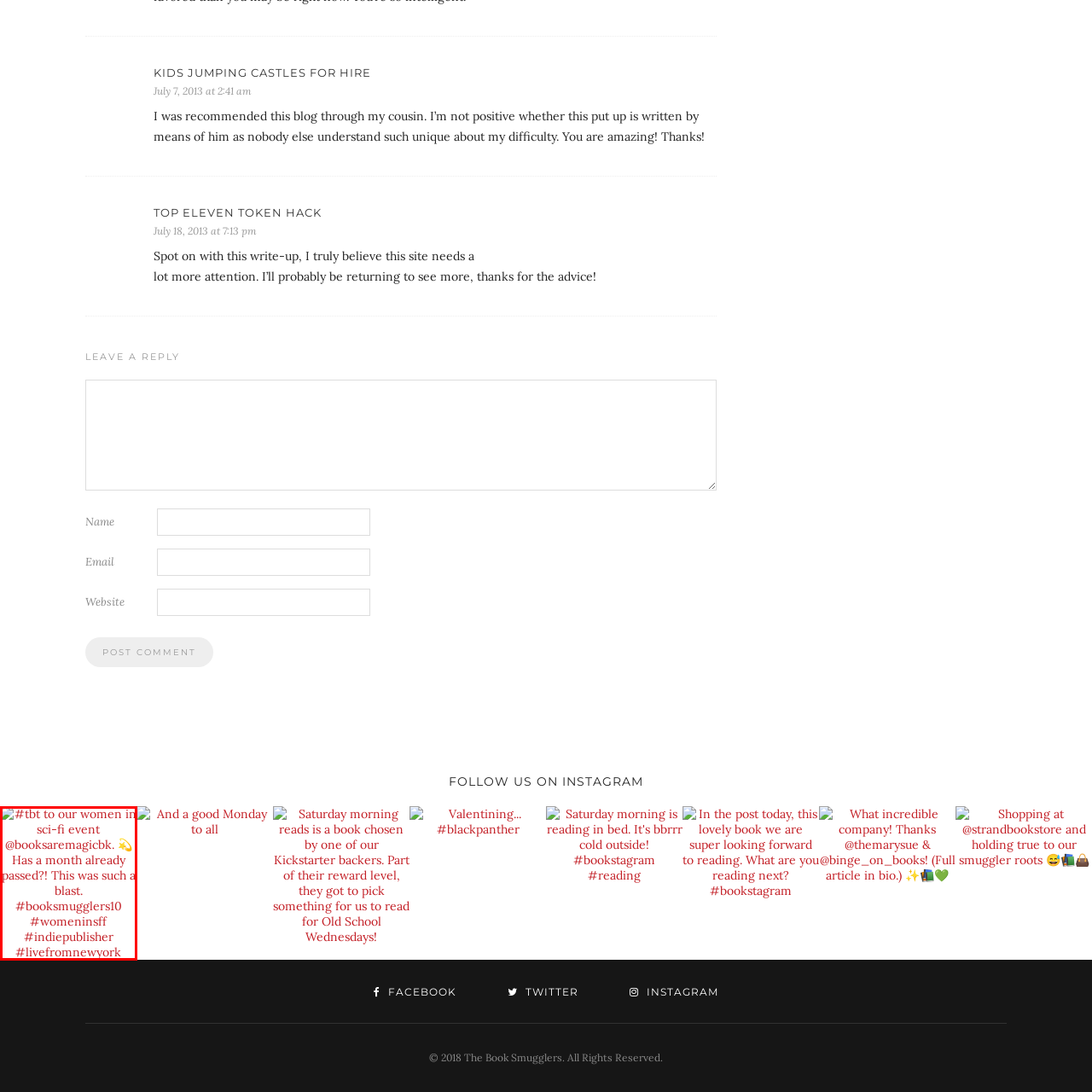Check the image inside the red boundary and briefly answer: What is the name of the venue or organization involved?

@booksaremagicbk